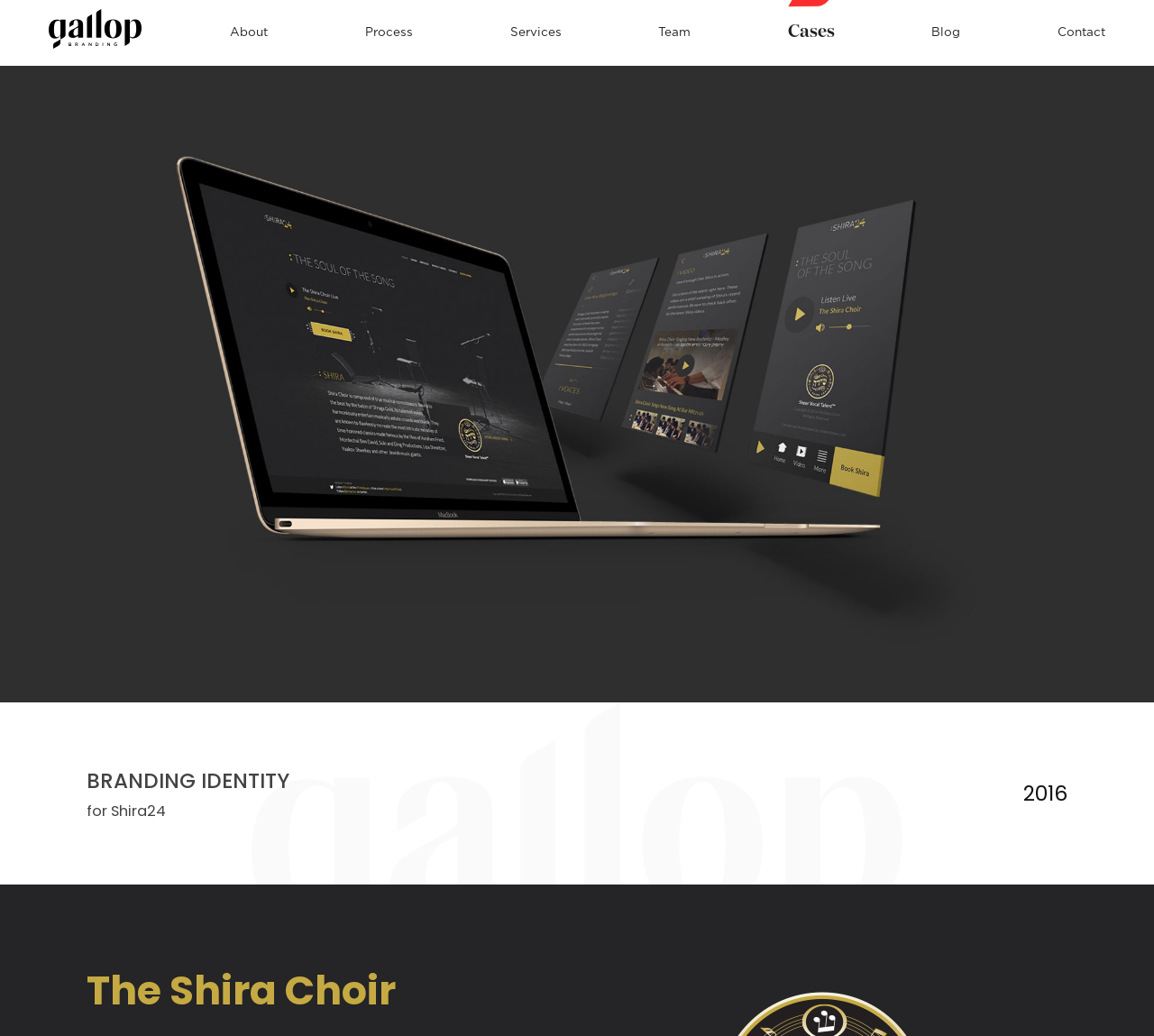Provide an in-depth caption for the contents of the webpage.

The webpage is titled "Shira24 - Gallop" and features a logo at the top left corner, which is an image linked to the homepage. Below the logo, there is a navigation menu with seven links: "About", "Process", "Services", "Team", "Cases", "Blog", and "Contact", arranged horizontally from left to right.

Above the navigation menu, there is a large header image that spans the entire width of the page. Below the navigation menu, there is a section with a heading "BRANDING IDENTITY" and a subheading "for Shira24". This section is positioned at the top left of the page.

At the bottom right corner of the page, there is a small text "2016". Below the "BRANDING IDENTITY" section, there is another section with a heading "The Shira Choir", which is positioned at the bottom left of the page.